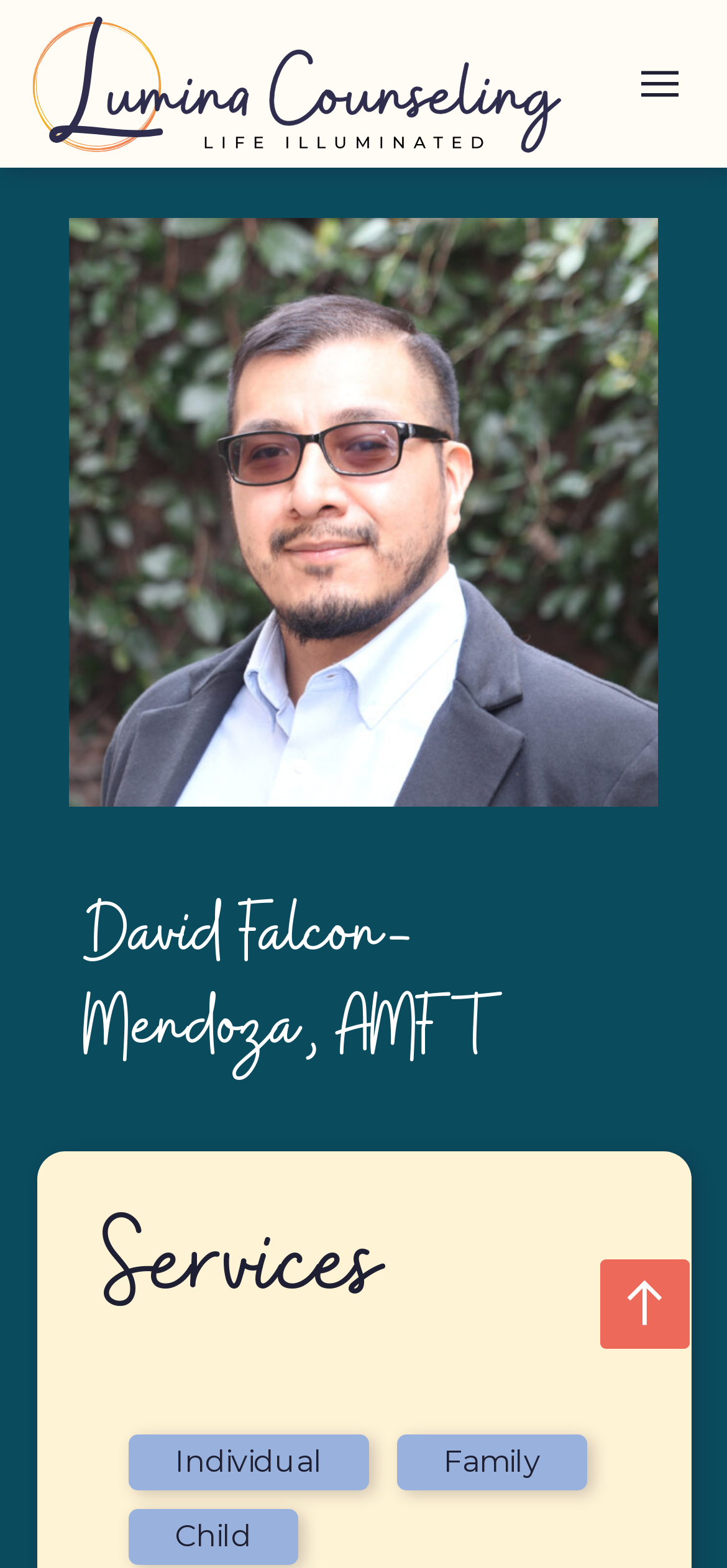Create an elaborate caption that covers all aspects of the webpage.

The webpage is about David Falcon-Mendoza, an Associate Marriage and Family Therapist (AMFT) at Lumina Counseling. At the top-left corner, there is a link to Lumina Counseling, accompanied by an image with the same name. 

On the top-right corner, there is a link with an icon, represented by '\ue600'. Below this icon, there is a large profile picture of David Falcon Mendoza, taking up most of the width of the page. 

Underneath the profile picture, there are four headings. The first heading, "David Falcon-Mendoza, AMFT", is positioned above the other three headings. The other three headings, "Services", "Individual", and "Family", are aligned horizontally, with "Child" placed below "Individual". These headings are likely to be categories or services offered by David Falcon-Mendoza at Lumina Counseling.